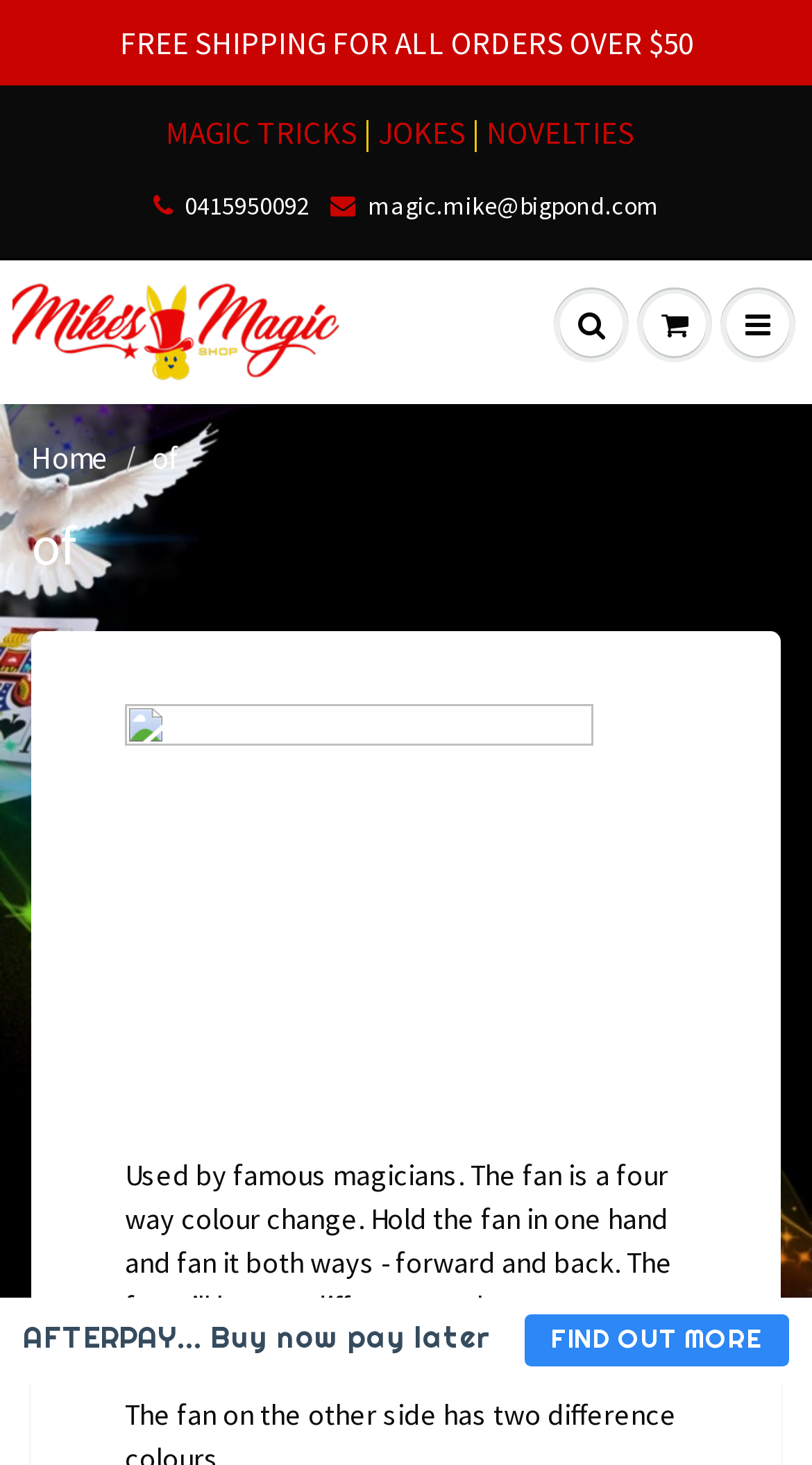Identify the coordinates of the bounding box for the element that must be clicked to accomplish the instruction: "Click on Home".

[0.038, 0.298, 0.133, 0.325]